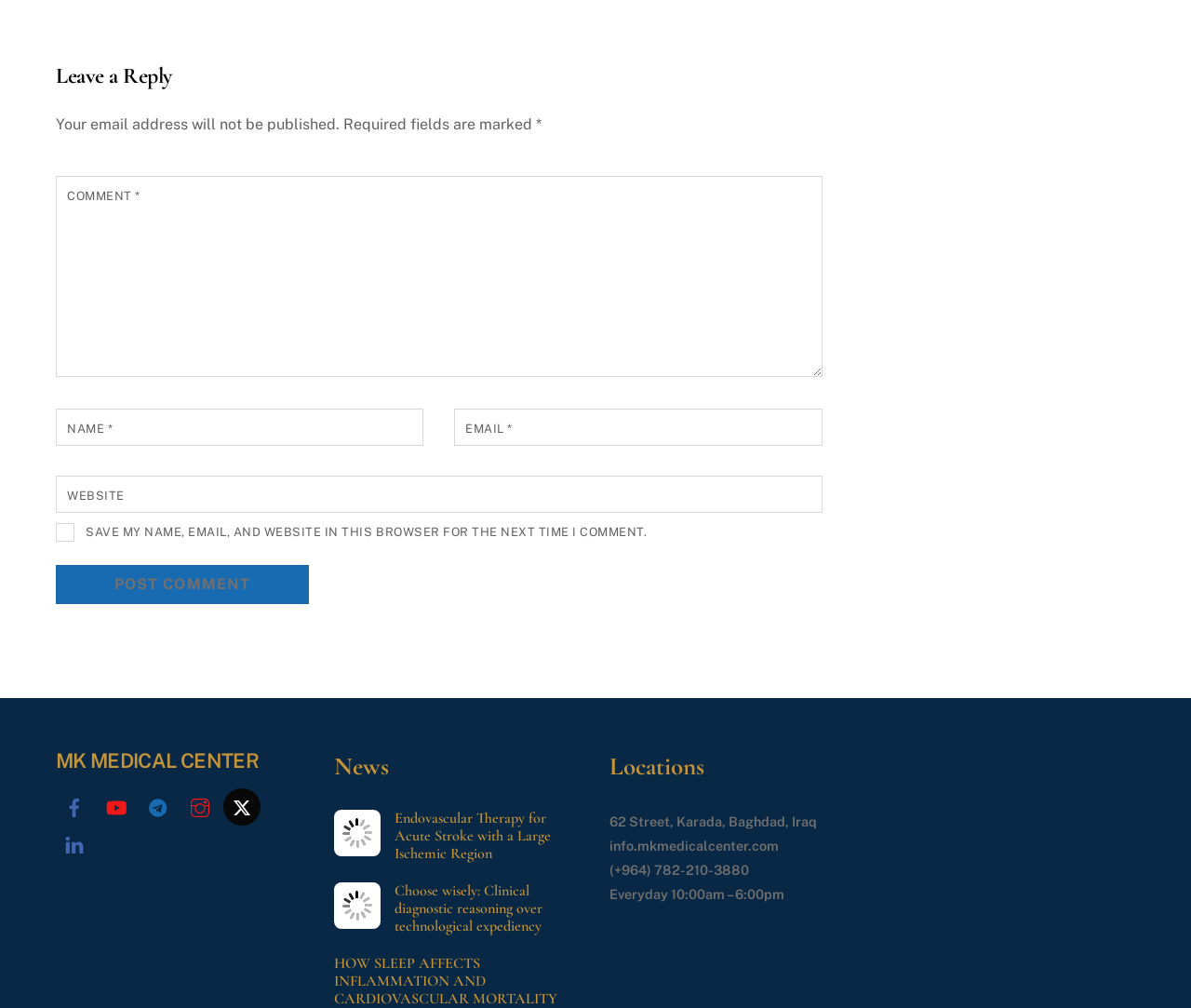Identify the bounding box coordinates of the clickable section necessary to follow the following instruction: "Click on the Facebook link". The coordinates should be presented as four float numbers from 0 to 1, i.e., [left, top, right, bottom].

[0.047, 0.791, 0.078, 0.807]